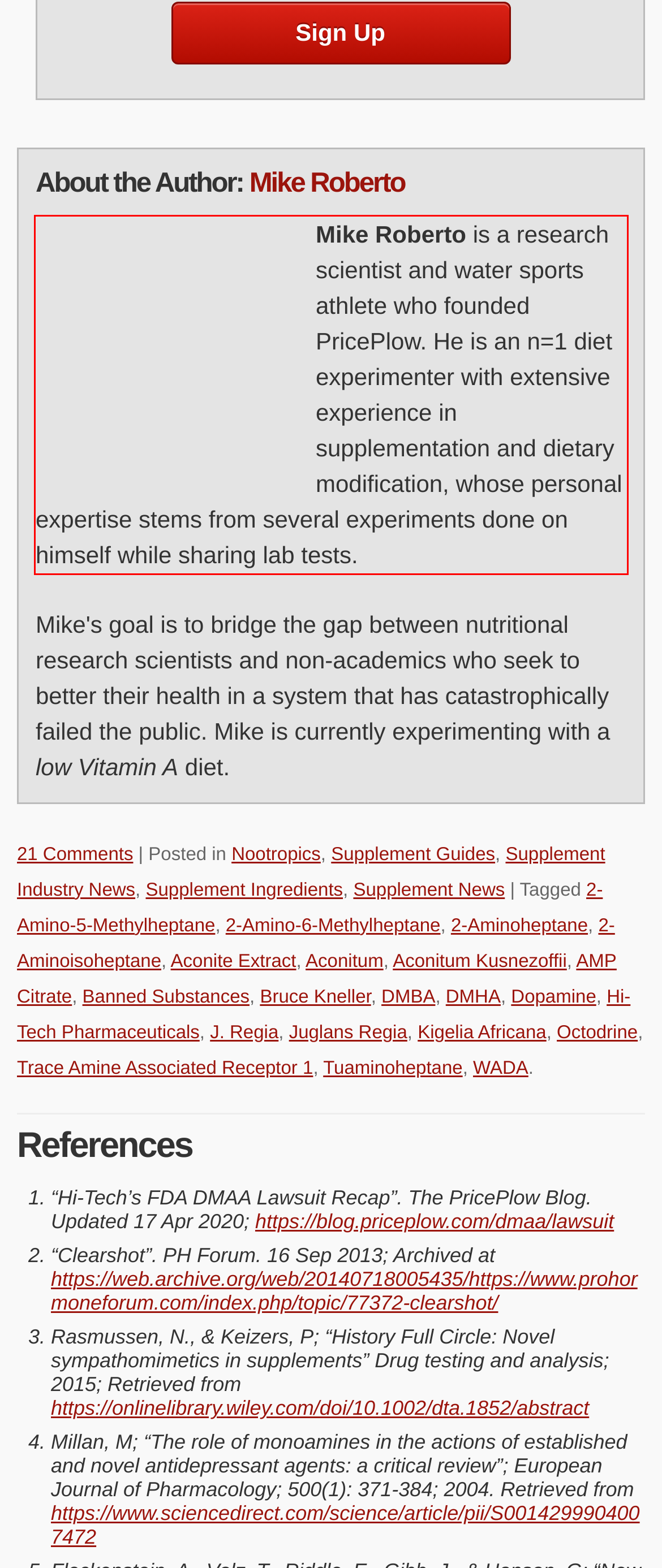You are given a webpage screenshot with a red bounding box around a UI element. Extract and generate the text inside this red bounding box.

Mike Roberto is a research scientist and water sports athlete who founded PricePlow. He is an n=1 diet experimenter with extensive experience in supplementation and dietary modification, whose personal expertise stems from several experiments done on himself while sharing lab tests.